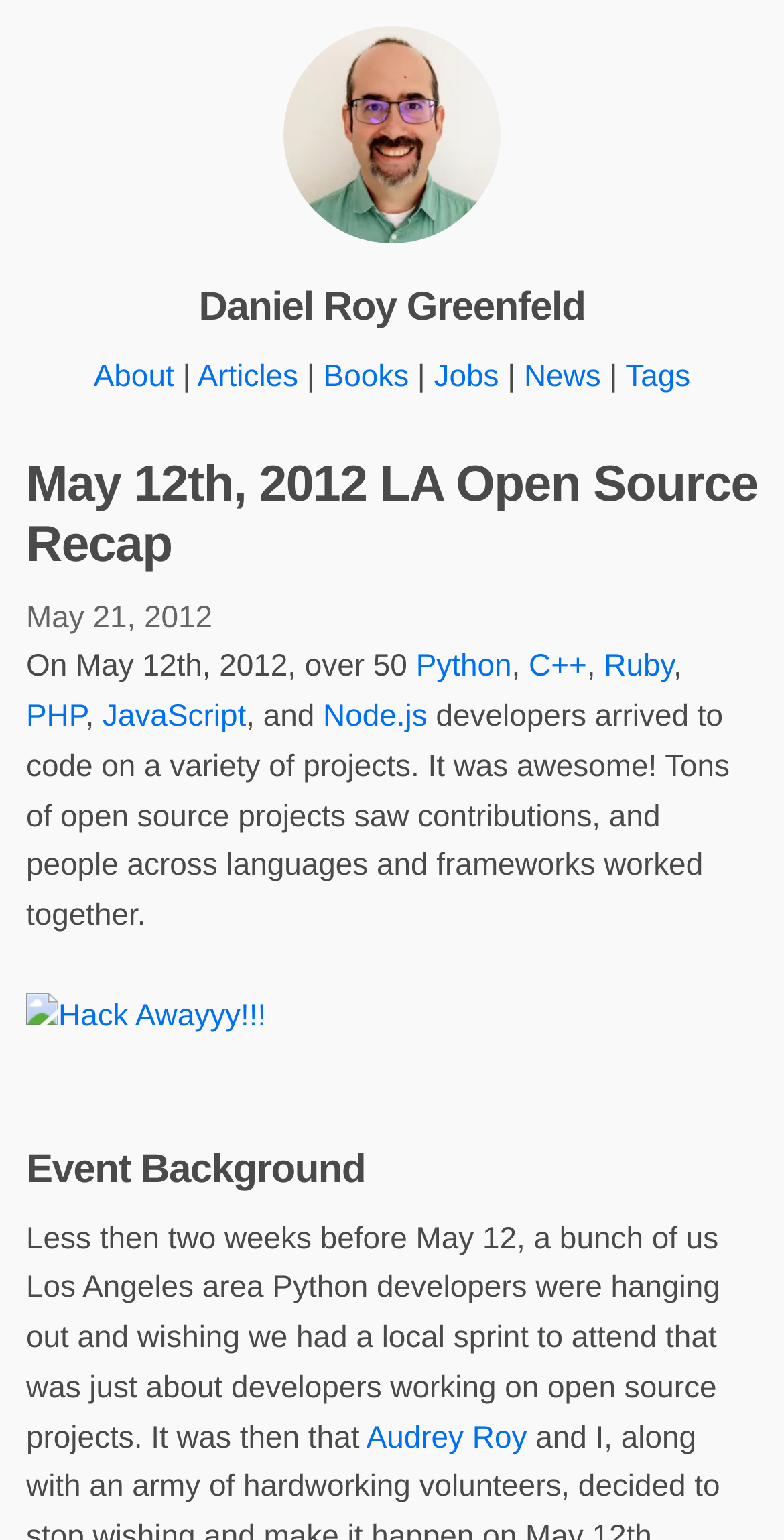Using the information in the image, give a detailed answer to the following question: What is the date of the LA Open Source event?

The date of the event can be found in the time element and also in the static text element with the text 'May 12th, 2012' which is located in the article section of the webpage.